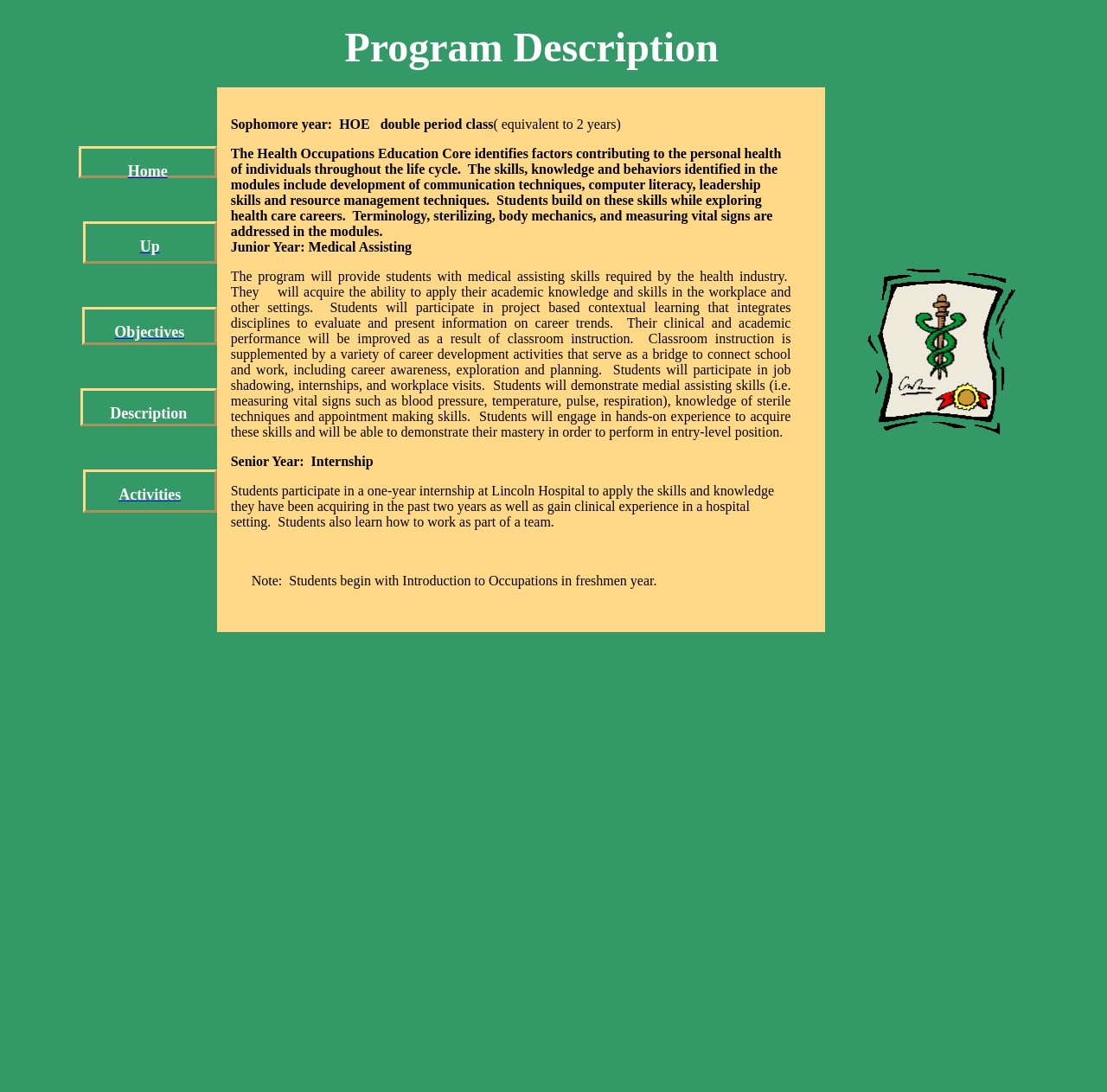Provide the bounding box coordinates of the HTML element described as: "Objectives". The bounding box coordinates should be four float numbers between 0 and 1, i.e., [left, top, right, bottom].

[0.103, 0.296, 0.167, 0.312]